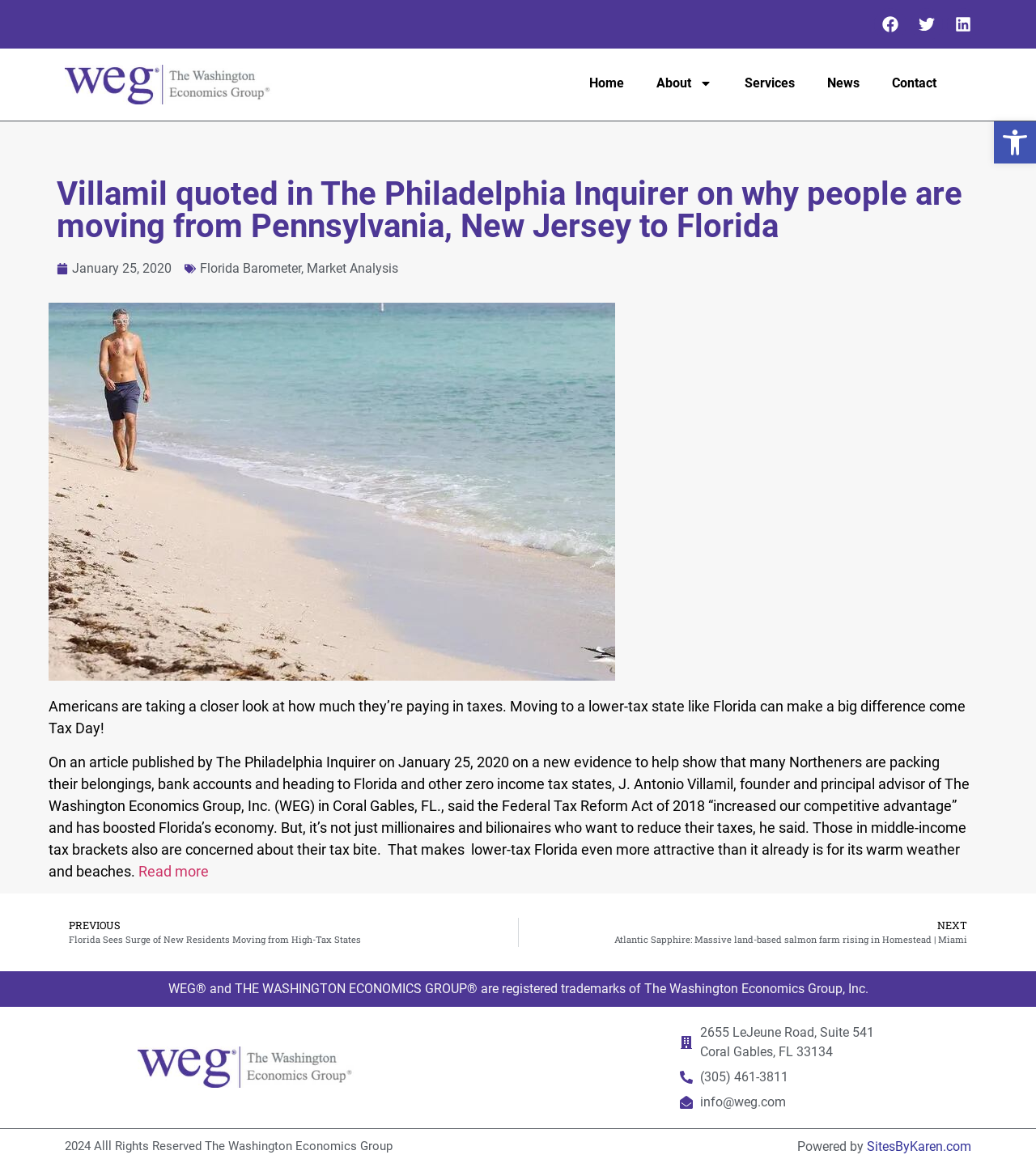Extract the primary header of the webpage and generate its text.

Villamil quoted in The Philadelphia Inquirer on why people are moving from Pennsylvania, New Jersey to Florida